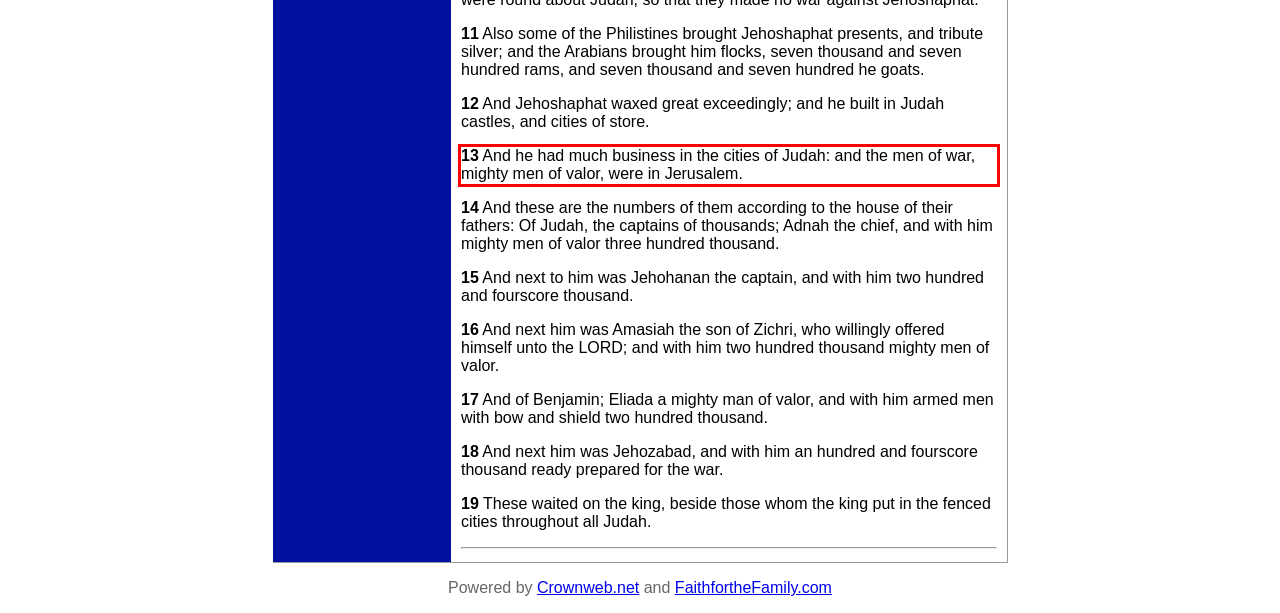You have a screenshot of a webpage with a red bounding box. Identify and extract the text content located inside the red bounding box.

13 And he had much business in the cities of Judah: and the men of war, mighty men of valor, were in Jerusalem.